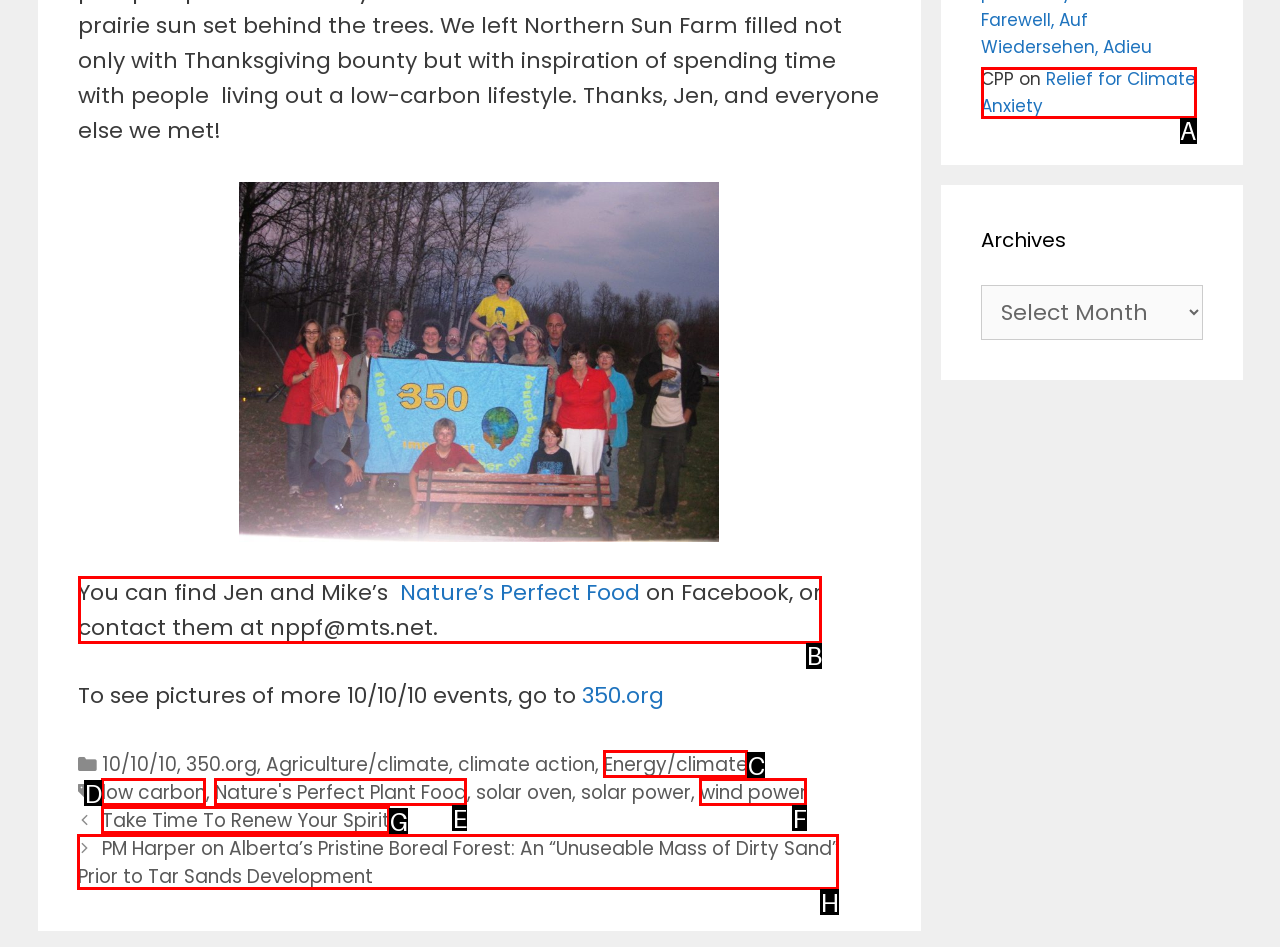Which option should be clicked to execute the task: Contact Jen and Mike through email?
Reply with the letter of the chosen option.

B